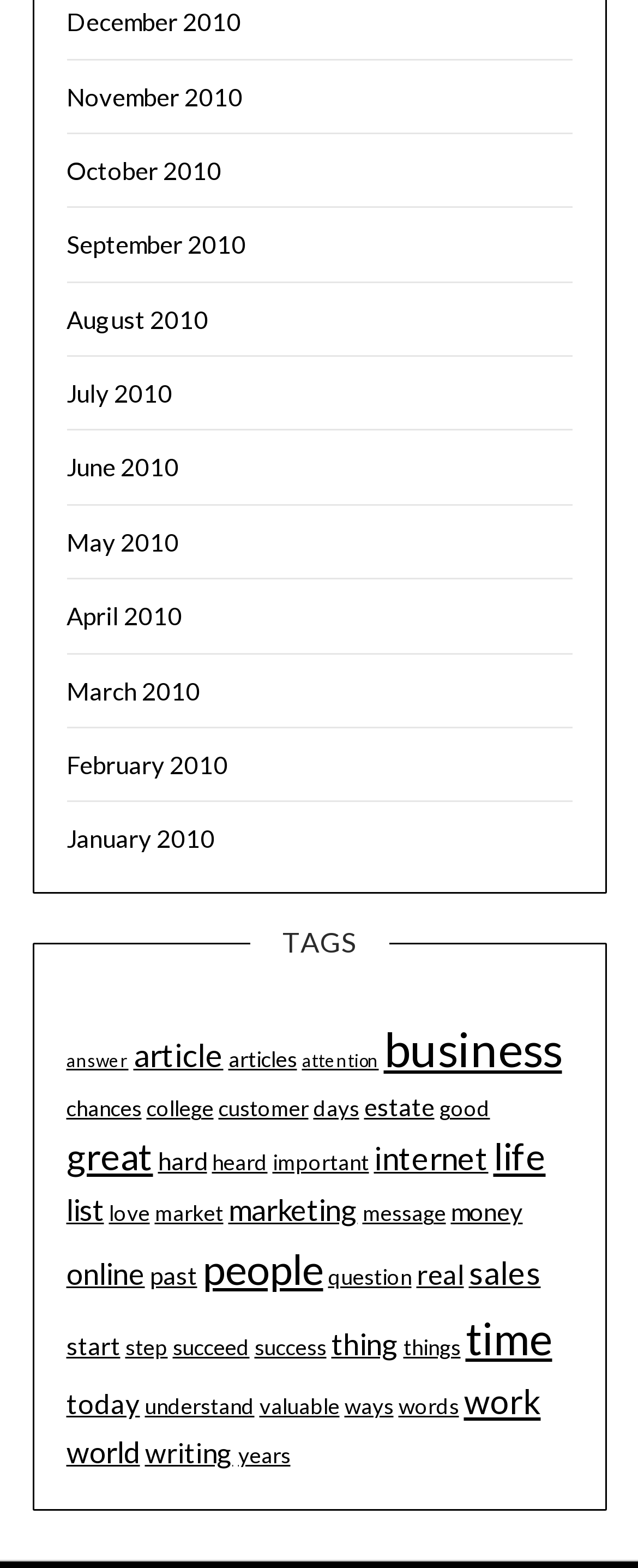Answer the following query concisely with a single word or phrase:
How many months are listed?

12